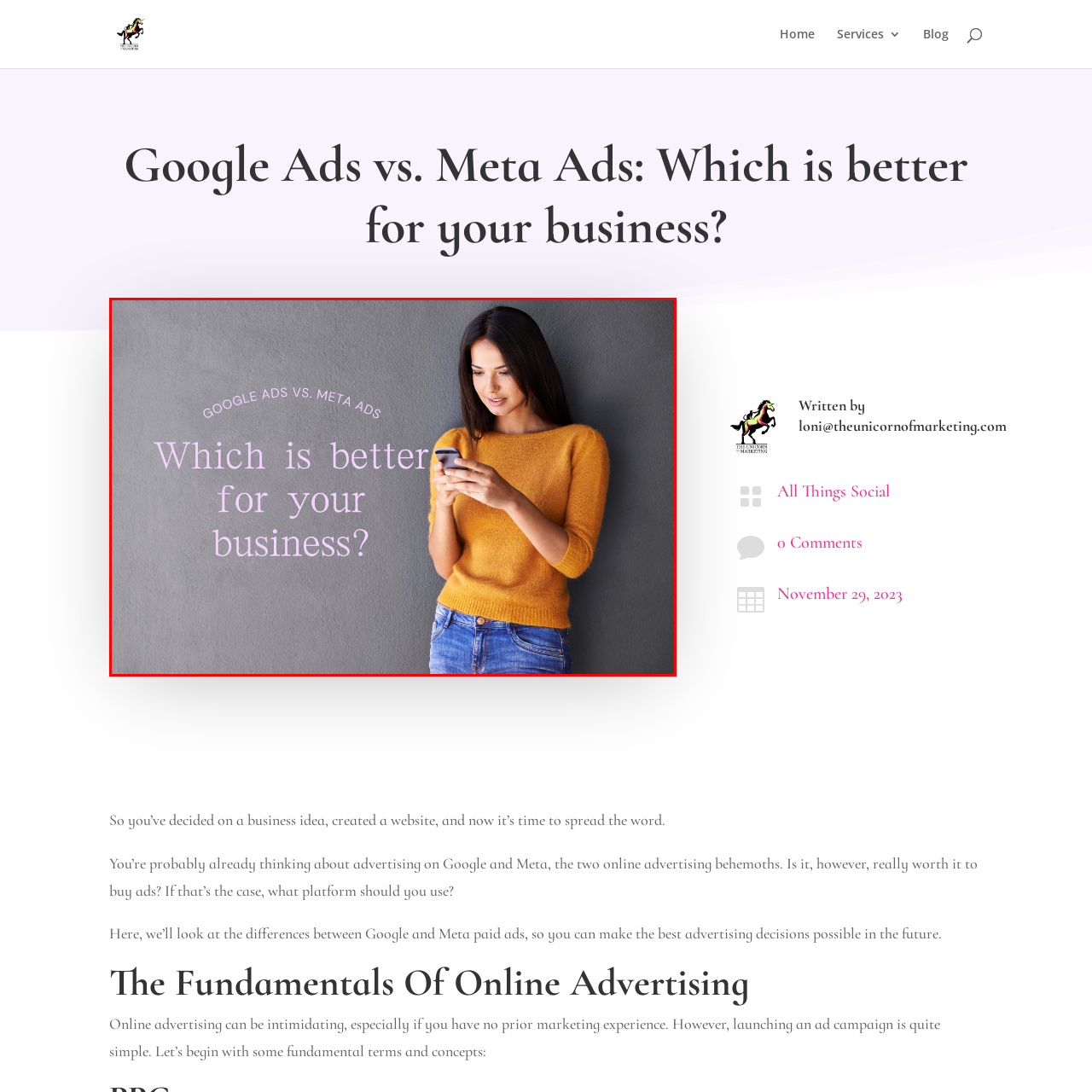Refer to the image enclosed in the red bounding box, then answer the following question in a single word or phrase: What is the color of the wall?

Gray